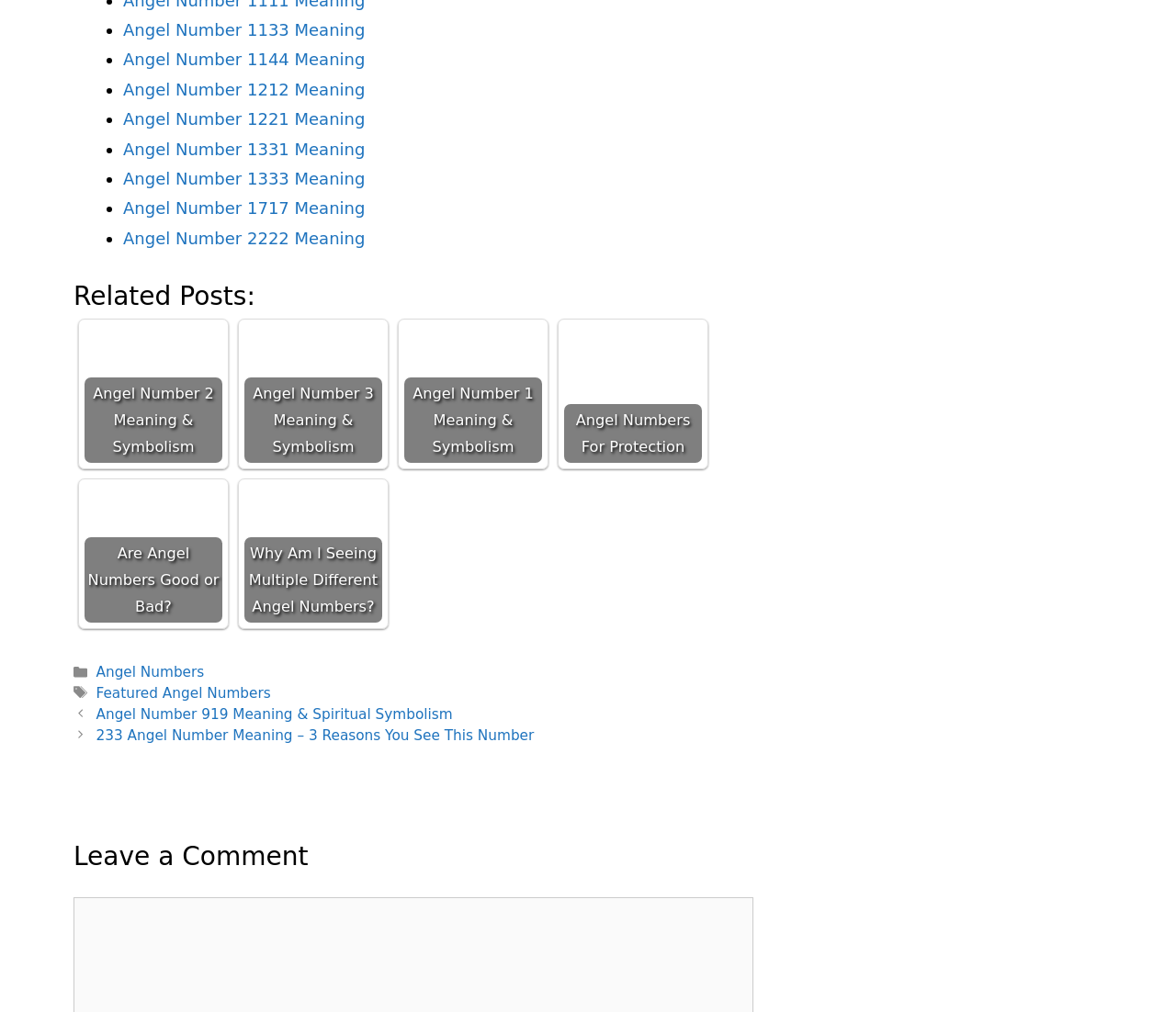Use a single word or phrase to answer the question: How many list markers are there?

9